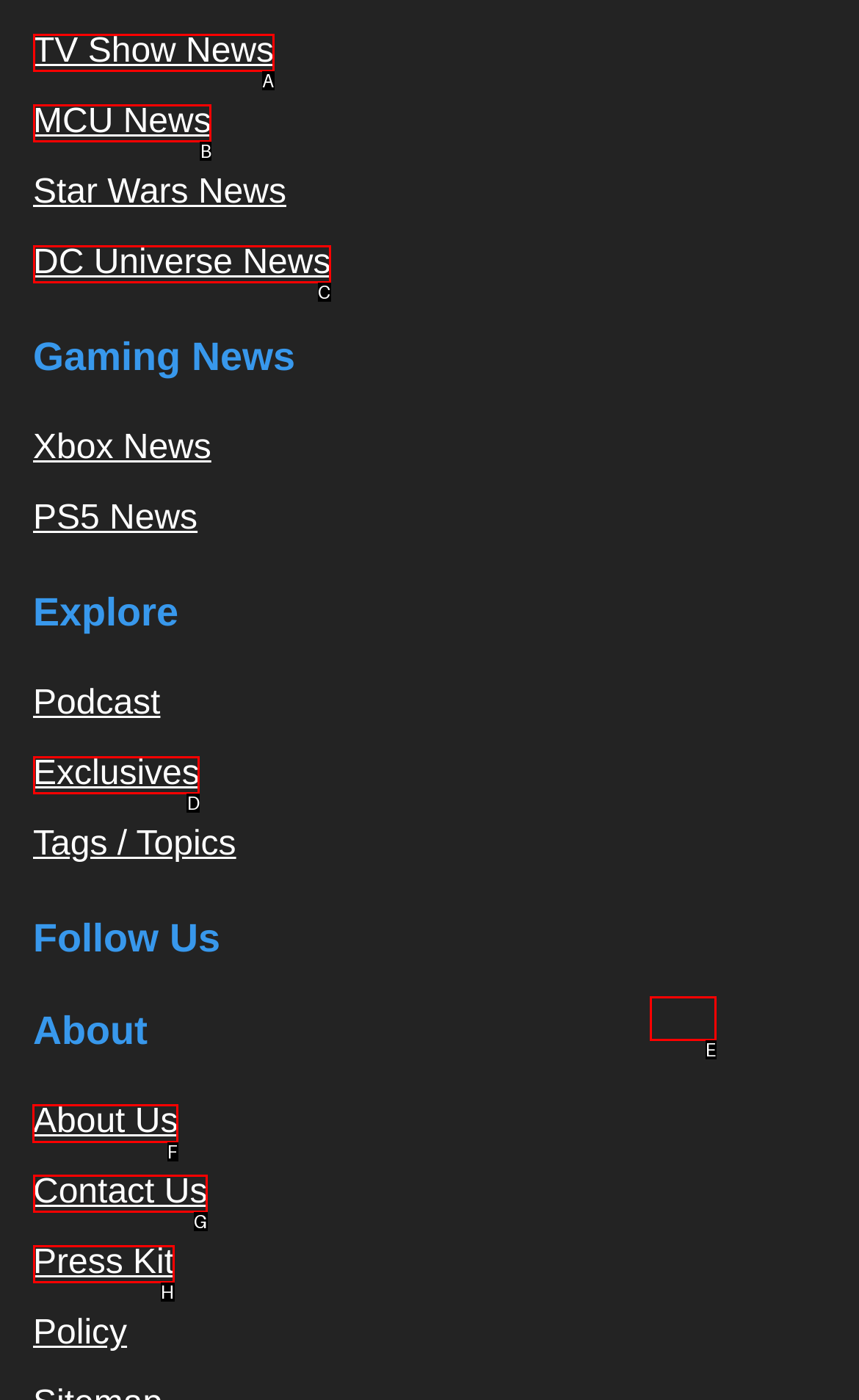Choose the HTML element to click for this instruction: Learn About Us Answer with the letter of the correct choice from the given options.

F